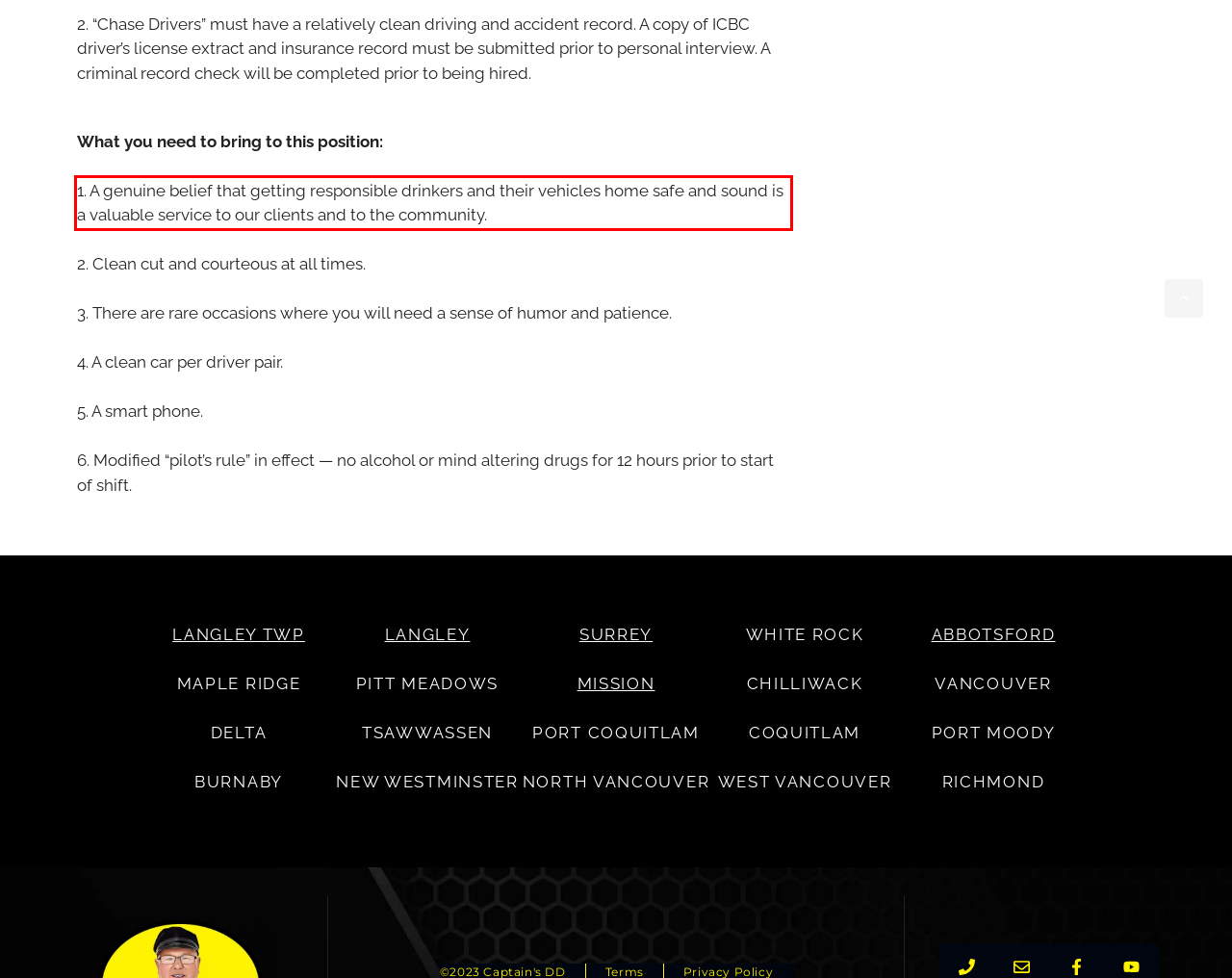Extract and provide the text found inside the red rectangle in the screenshot of the webpage.

1. A genuine belief that getting responsible drinkers and their vehicles home safe and sound is a valuable service to our clients and to the community.